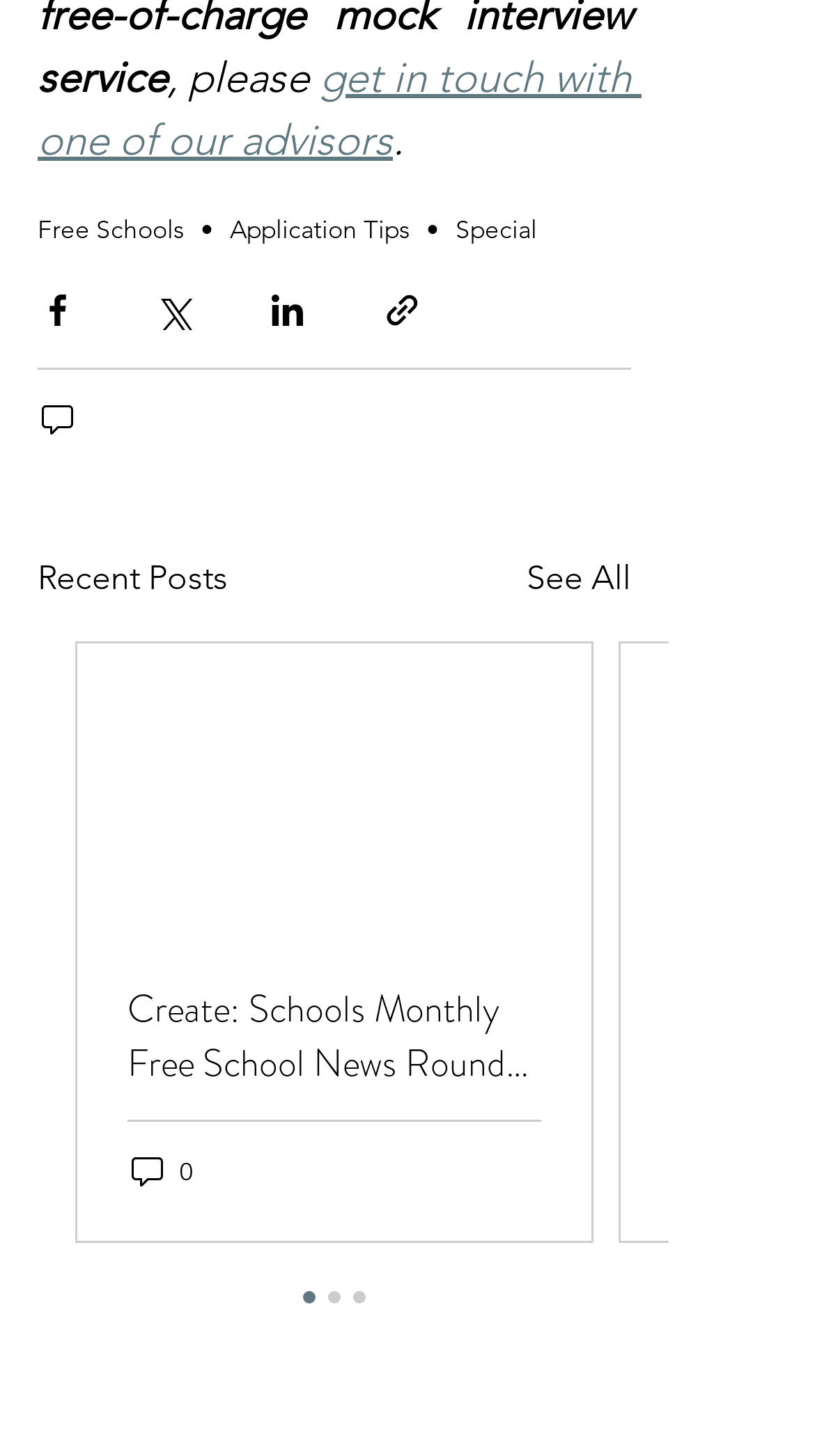Locate the UI element that matches the description ABOUT US in the webpage screenshot. Return the bounding box coordinates in the format (top-left x, top-left y, bottom-right x, bottom-right y), with values ranging from 0 to 1.

None